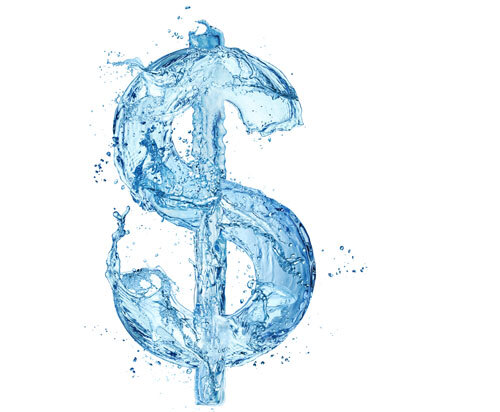Detail every aspect of the image in your description.

The image depicts a stylized dollar sign formed by splashes of water, creatively symbolizing the financial implications of water management and policy. This visual representation aligns with the article titled "EPA Announces Update to Civil Monetary Penalties – Impacts on Water Providers," highlighting recent changes by the U.S. Environmental Protection Agency (EPA) regarding civil monetary penalties that affect water providers. The design effectively illustrates the intersection of economic considerations and water management, emphasizing the importance of regulatory updates in the water sector, particularly in California. The image serves as a captivating visual anchor for discussions surrounding the financial and environmental responsibilities tied to water resources.